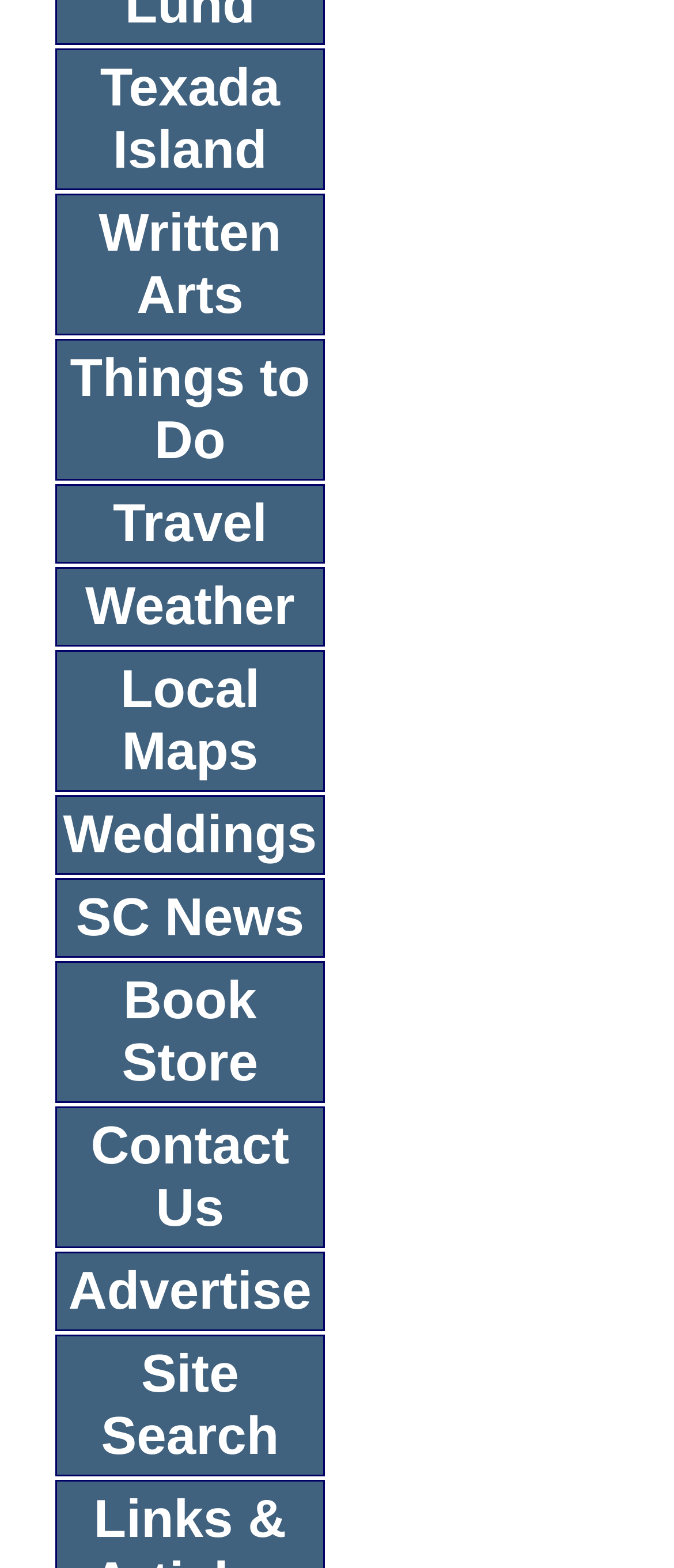Find the bounding box coordinates for the element that must be clicked to complete the instruction: "explore Things to Do". The coordinates should be four float numbers between 0 and 1, indicated as [left, top, right, bottom].

[0.081, 0.216, 0.483, 0.307]